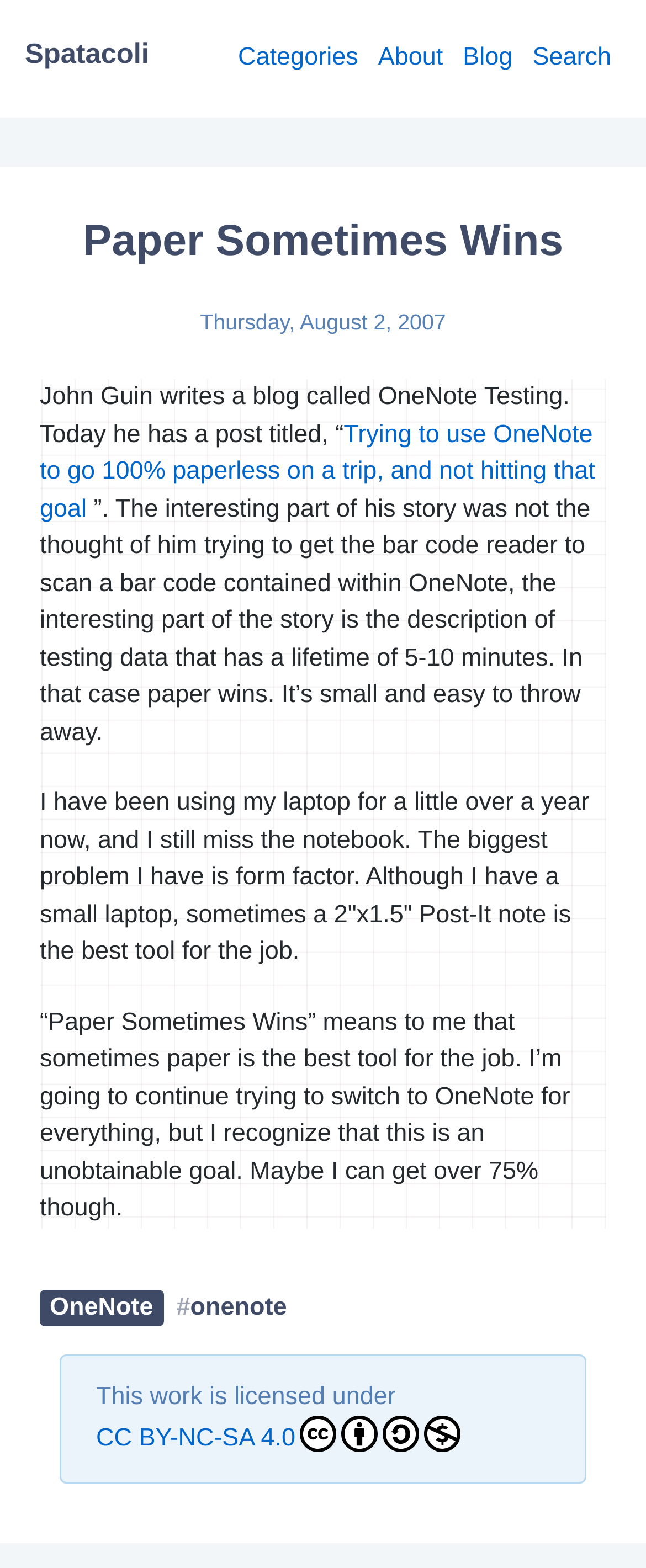Provide the bounding box coordinates for the area that should be clicked to complete the instruction: "Learn more about 'OneNote'".

[0.062, 0.822, 0.253, 0.846]